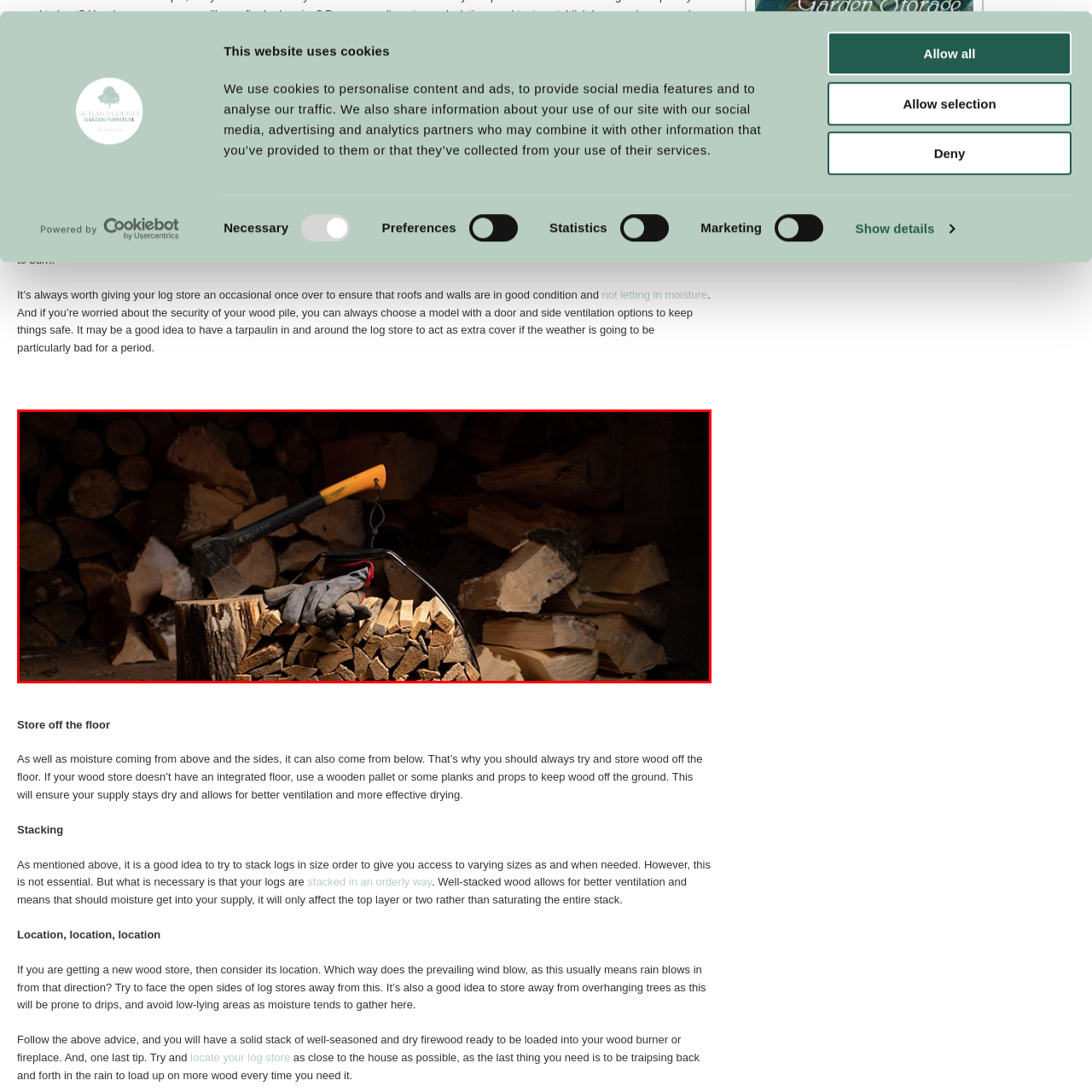Describe fully the image that is contained within the red bounding box.

The image showcases a close-up view of a carefully stacked pile of logs, with an axe resting on top of the wood. The axe, featuring a bright orange handle, symbolizes preparedness for chopping and preparing the logs for use. Beside the axe lies a pair of gloves, emphasizing safety in handling the firewood. In the background, additional rounds of logs are neatly piled, hinting at a well-organized and ready supply for a cozy fire. The setting appears to be dimly lit, which adds to the rustic and homely feel, suggesting a space dedicated to wood storage and preparation for winter use. This image encapsulates the essence of effective wood storage—highlighting both the practical aspects and the comforting atmosphere that firewood brings during colder months.